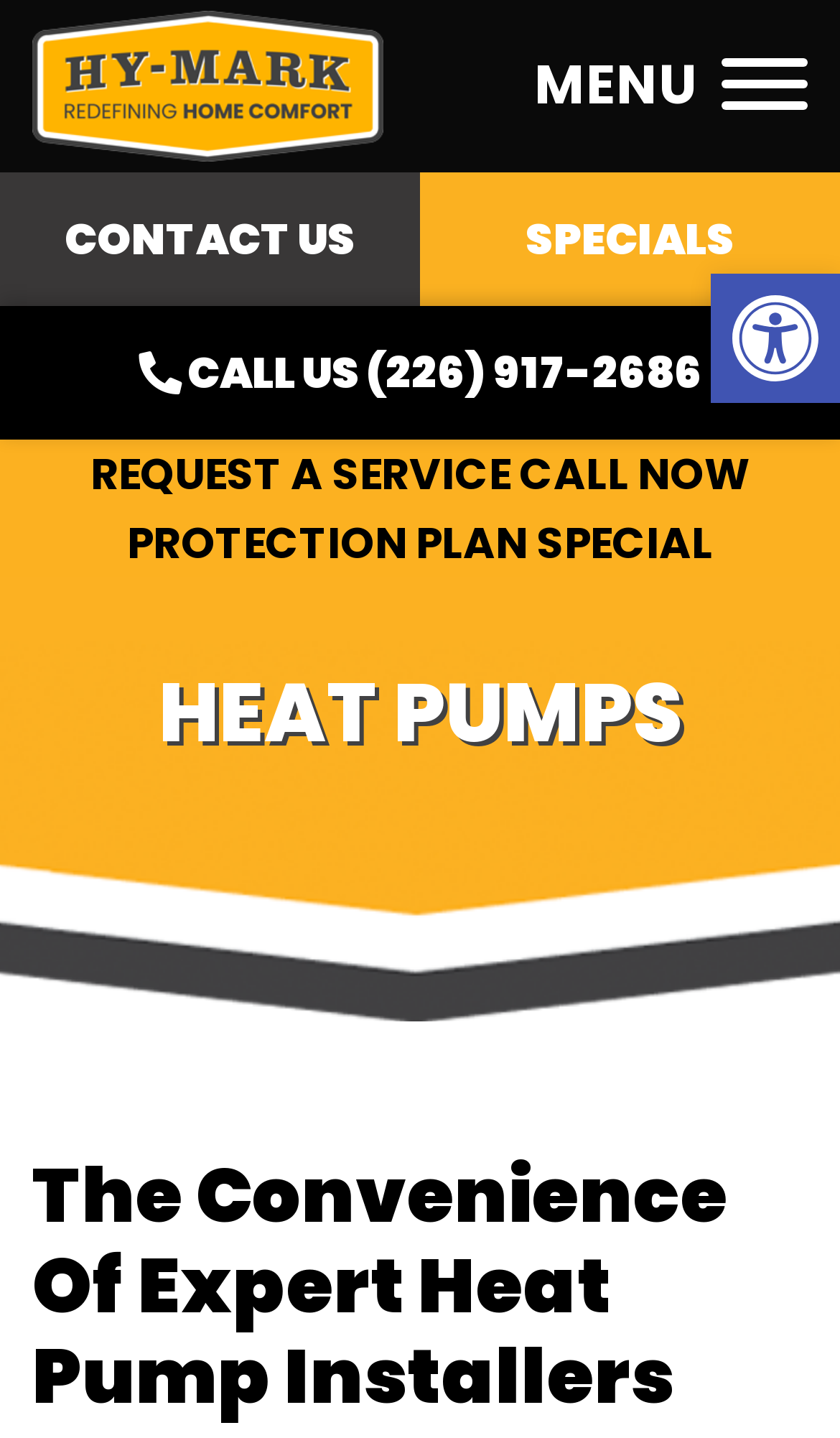Generate a comprehensive caption for the webpage you are viewing.

The webpage is about heat pump installers, specifically highlighting the services and products offered by Hy-Mark. At the top left corner, there is a Hy-Mark logo, accompanied by a menu link labeled "MENU" to the right. The top navigation bar features three links: "CONTACT US" on the left, "SPECIALS" in the middle, and a call-to-action link with a phone number on the right.

Below the navigation bar, there is a prominent call-to-action link "REQUEST A SERVICE CALL NOW" and another link "PROTECTION PLAN SPECIAL" positioned to its right. The main content area is divided into sections, with a heading "HEAT PUMPS" at the top. Underneath, there is a subheading "The Convenience Of Expert Heat Pump Installers" that summarizes the benefits of expert heat pump installation, including seamless installation, optimal performance, and energy savings.

In the top right corner, there is a button to open the toolbar accessibility tools, accompanied by an image of the accessibility tools icon. Overall, the webpage has a clear structure, with prominent calls-to-action and a focus on highlighting the services and products offered by Hy-Mark.